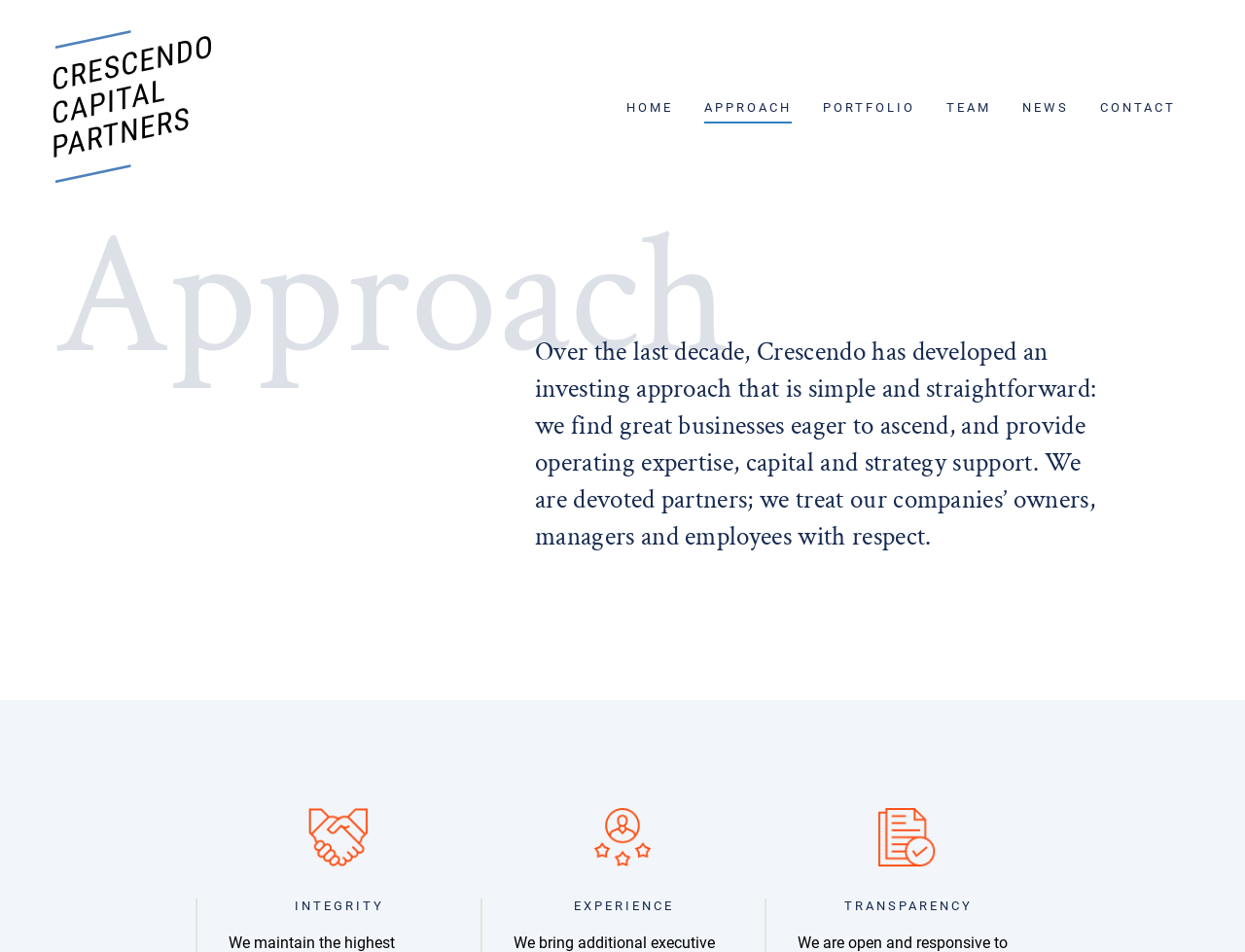Please answer the following question using a single word or phrase: 
What is the focus of the company's investing approach?

Great businesses eager to ascend